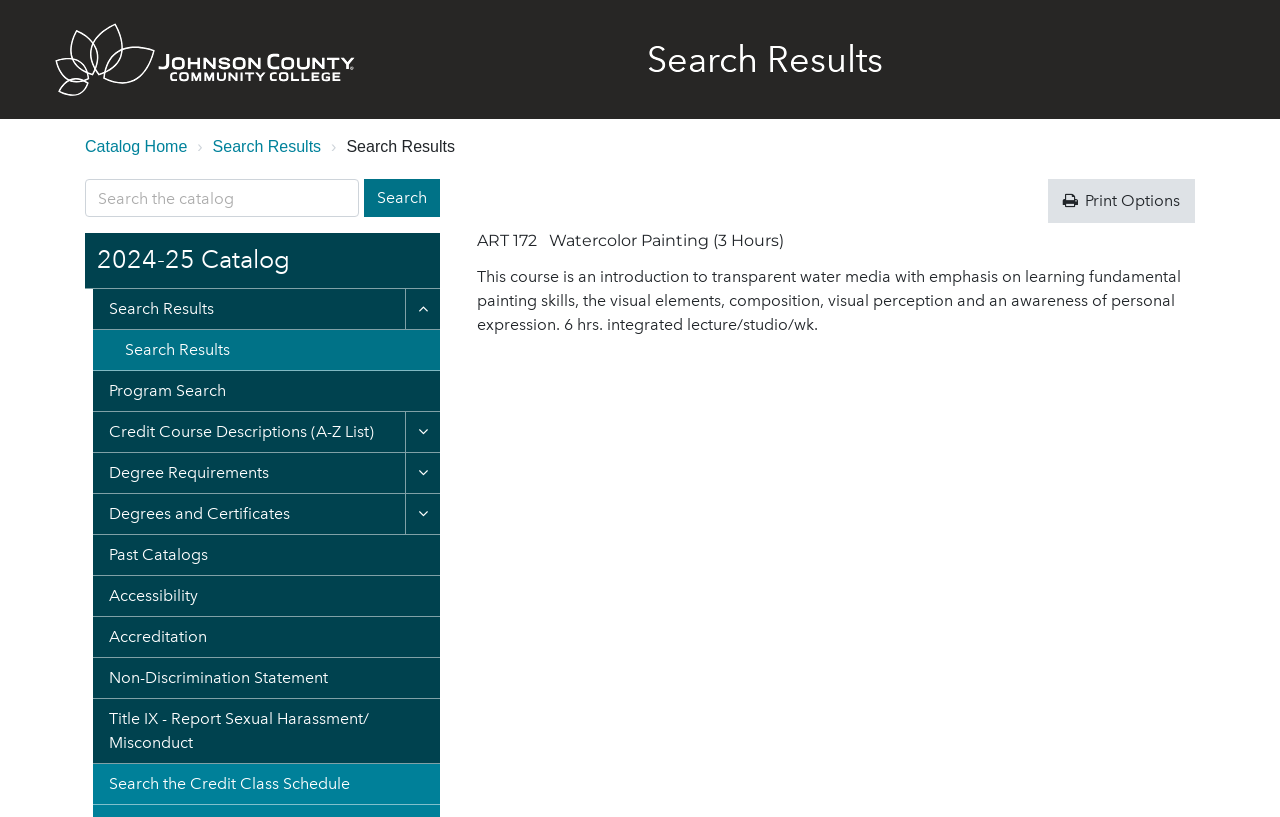How many hours of integrated lecture/studio per week are required for the ART 172 course?
Answer the question in as much detail as possible.

The course description mentions that the ART 172 course requires 6 hours of integrated lecture/studio per week.